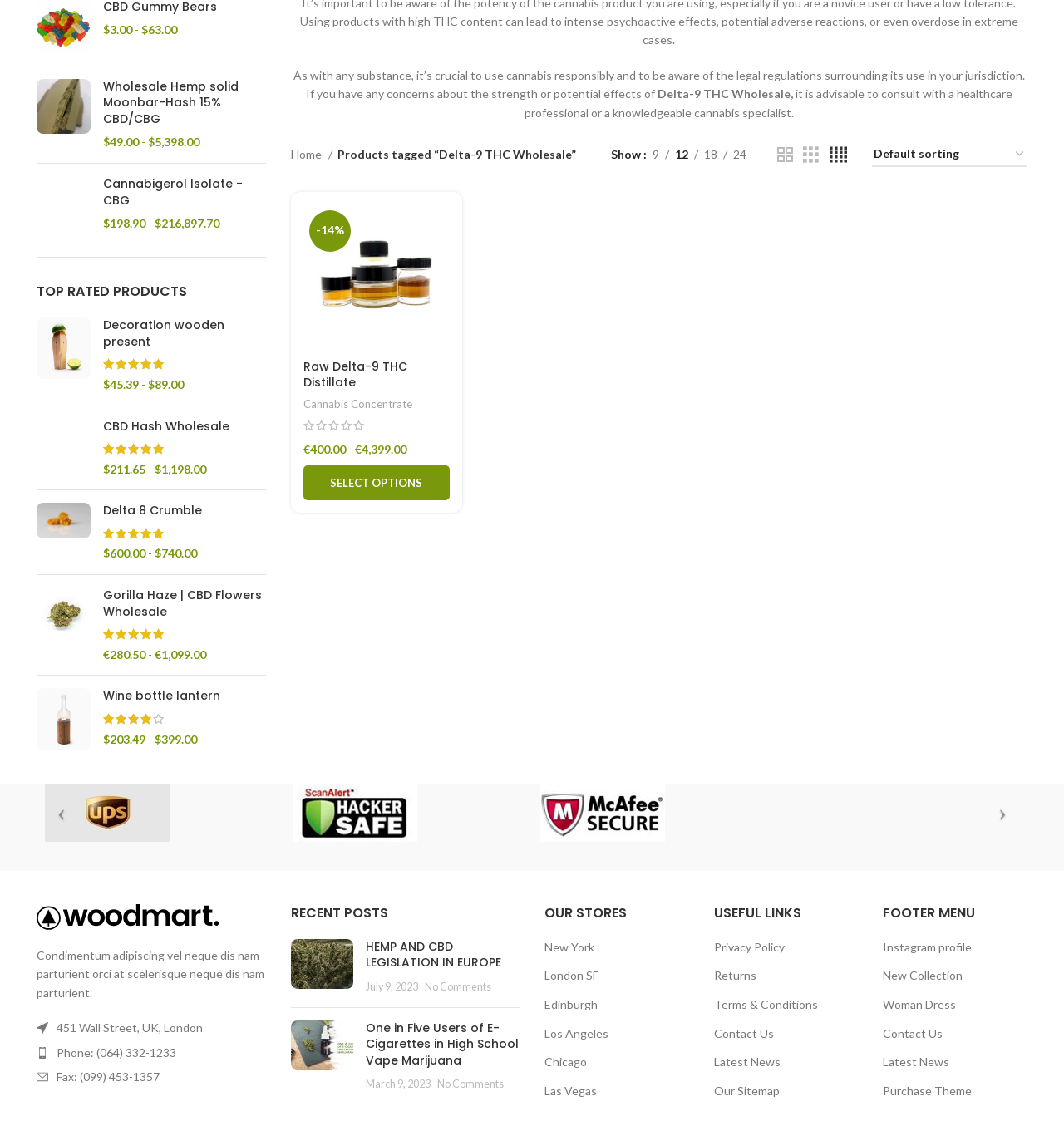How many products are listed under TOP RATED PRODUCTS?
Based on the screenshot, give a detailed explanation to answer the question.

The heading element 'TOP RATED PRODUCTS' is followed by five link elements, each representing a product. These products are 'Decoration wooden present', 'CBD Hash Wholesale | CBD Original Bulk Hash', 'Delta 8 Crumble Bulk | Buy Wholesale Delta 8 Crumble', 'Gorilla Haze CBD Flower Wholesale | Buy Gorilla Glue Hemp CBD Flower', and 'Wine bottle lantern'.